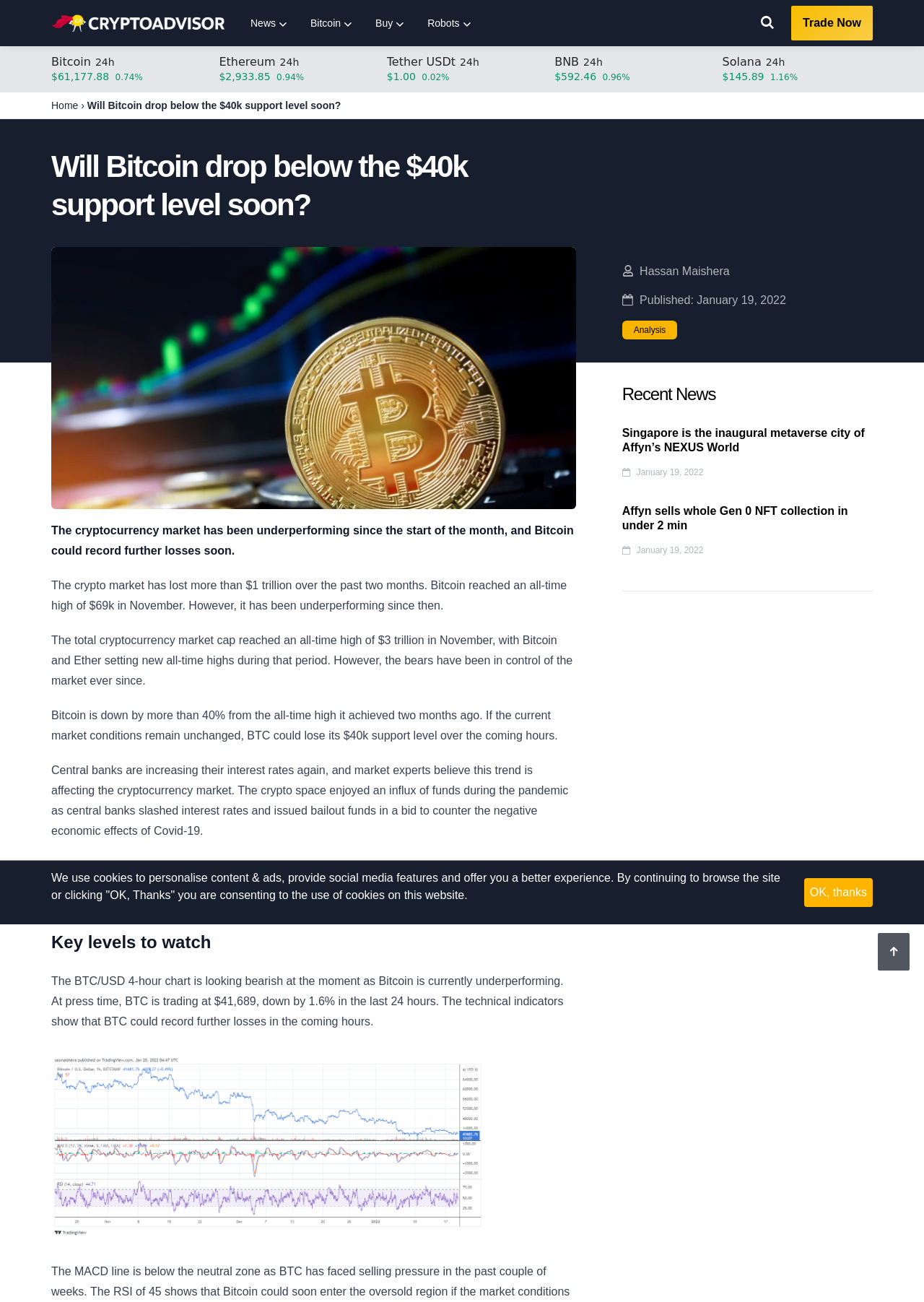What is the current price of Bitcoin?
Answer the question with just one word or phrase using the image.

$61,177.88